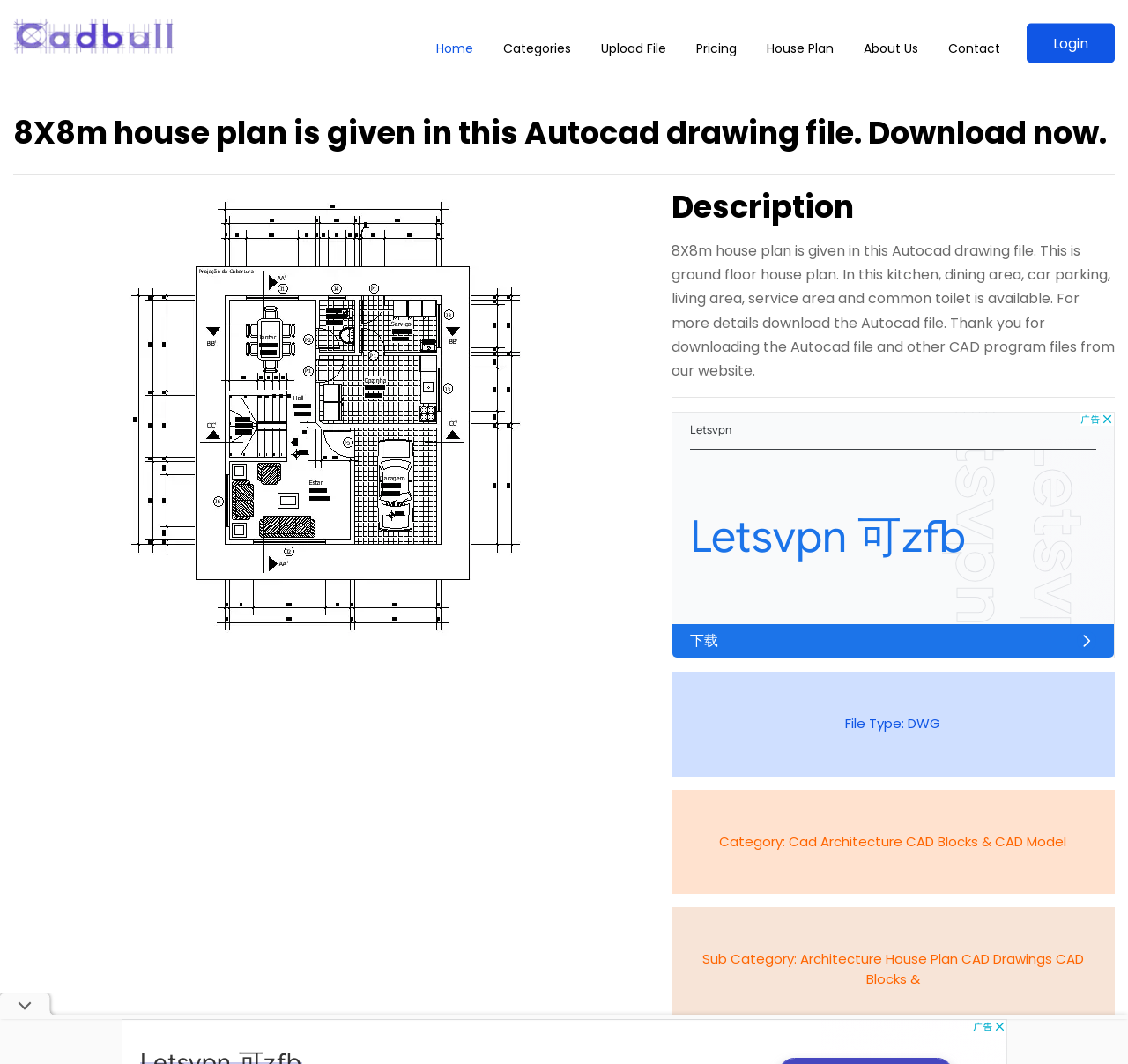Identify the bounding box coordinates for the UI element described as: "About Us".

[0.754, 0.025, 0.826, 0.067]